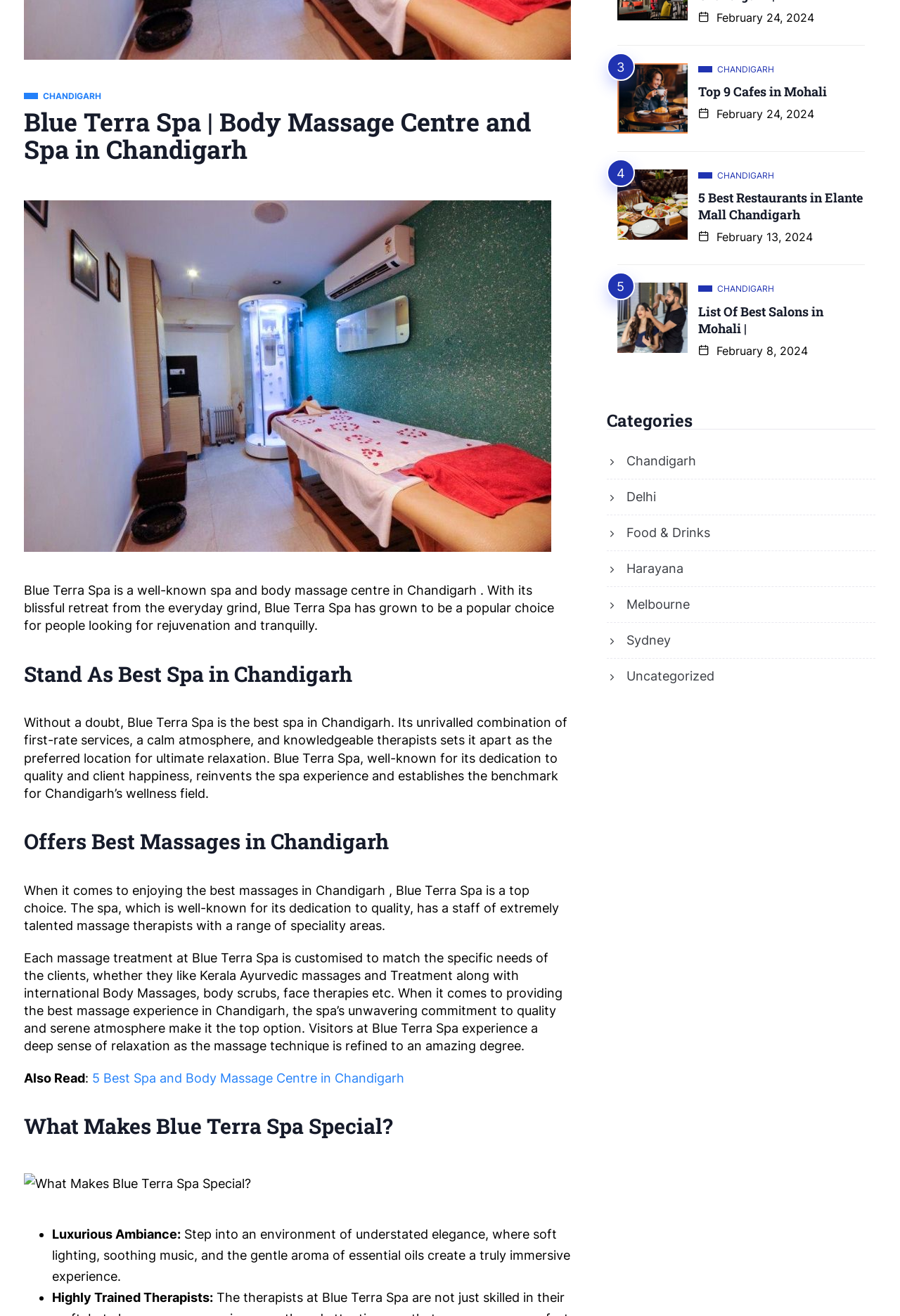Please find the bounding box for the following UI element description. Provide the coordinates in (top-left x, top-left y, bottom-right x, bottom-right y) format, with values between 0 and 1: Chandigarh

[0.027, 0.068, 0.113, 0.078]